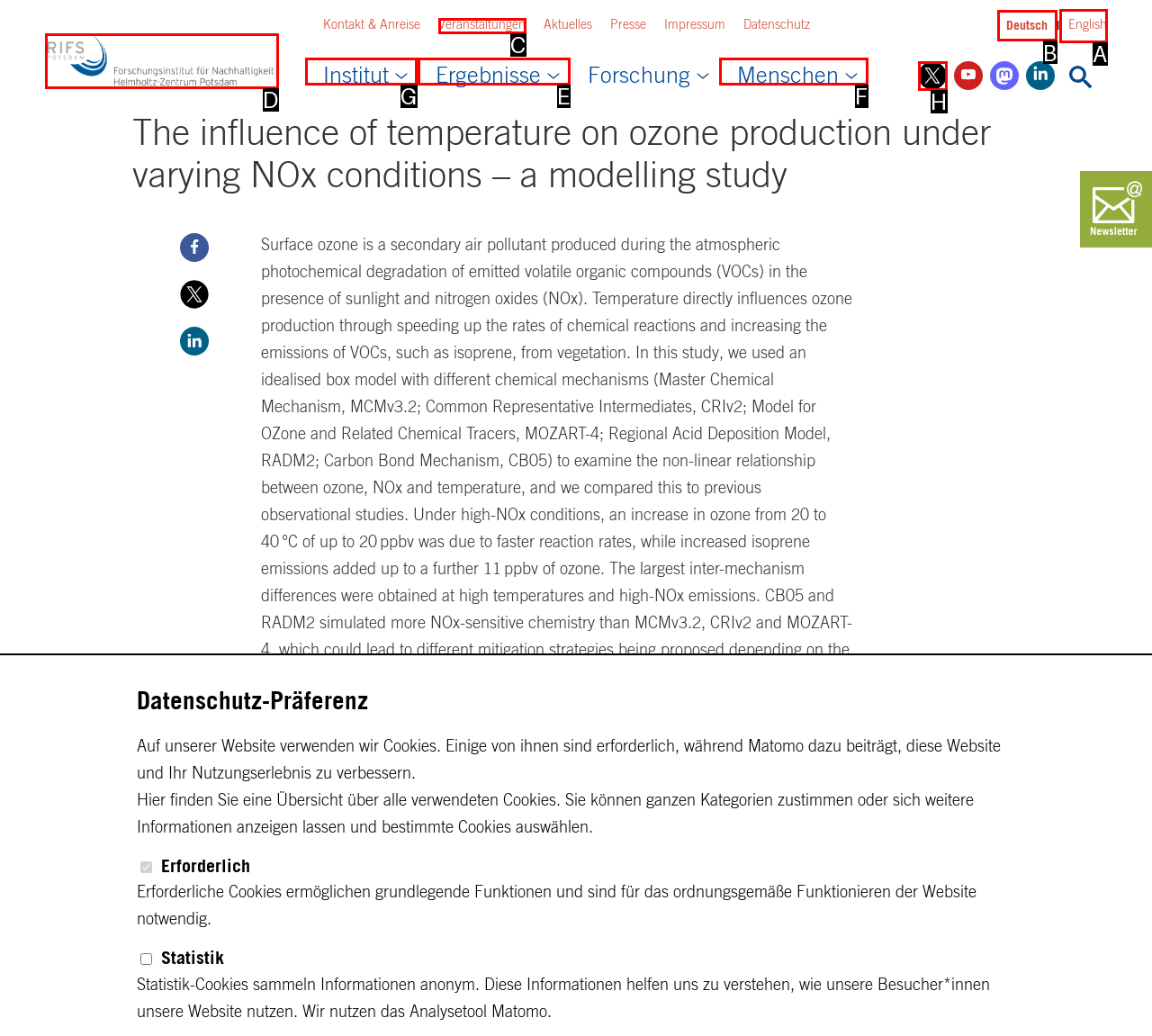To achieve the task: Visit the 'Institut' page, which HTML element do you need to click?
Respond with the letter of the correct option from the given choices.

G